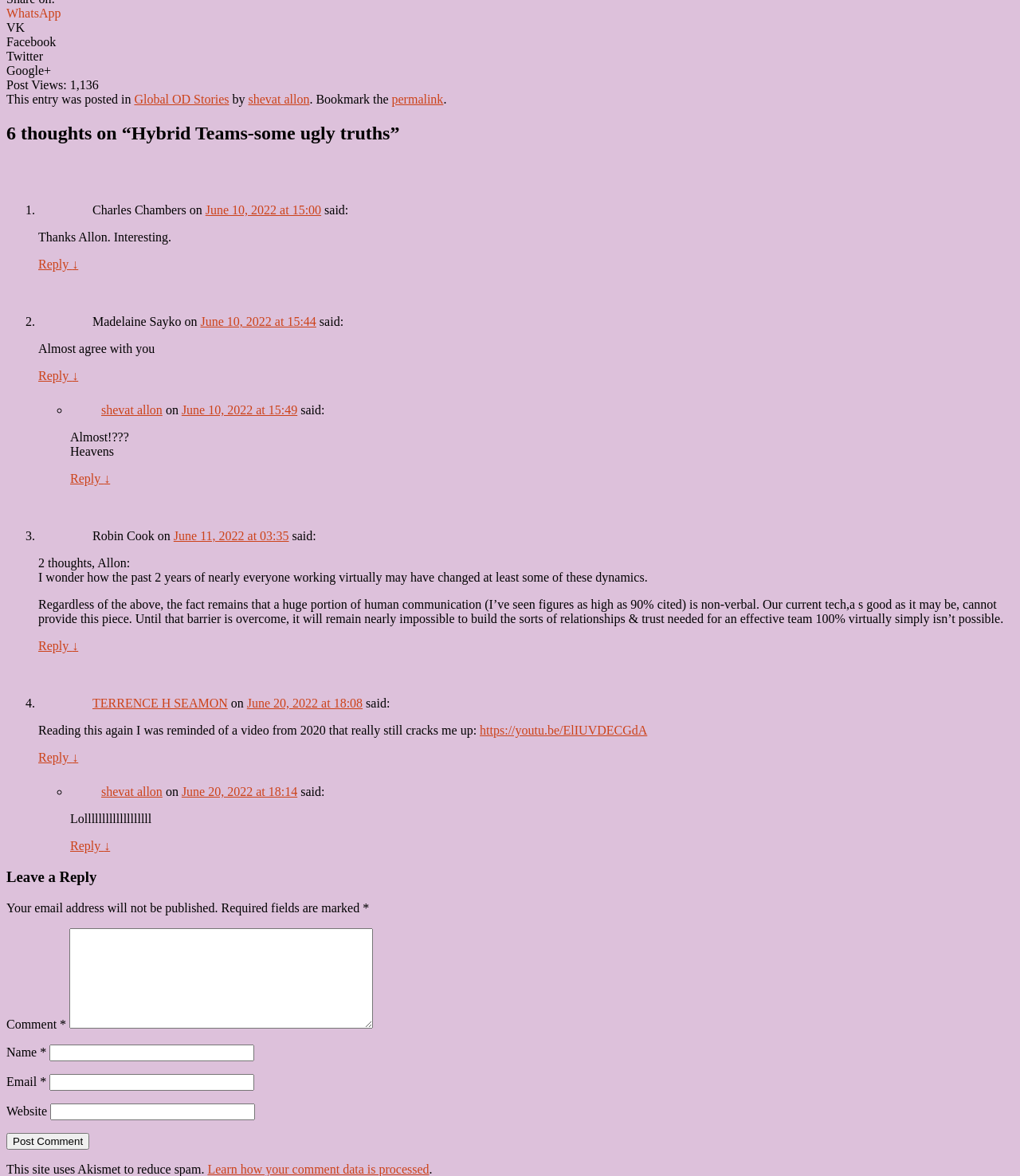Reply to the question below using a single word or brief phrase:
What is the name of the author of the first comment?

Charles Chambers